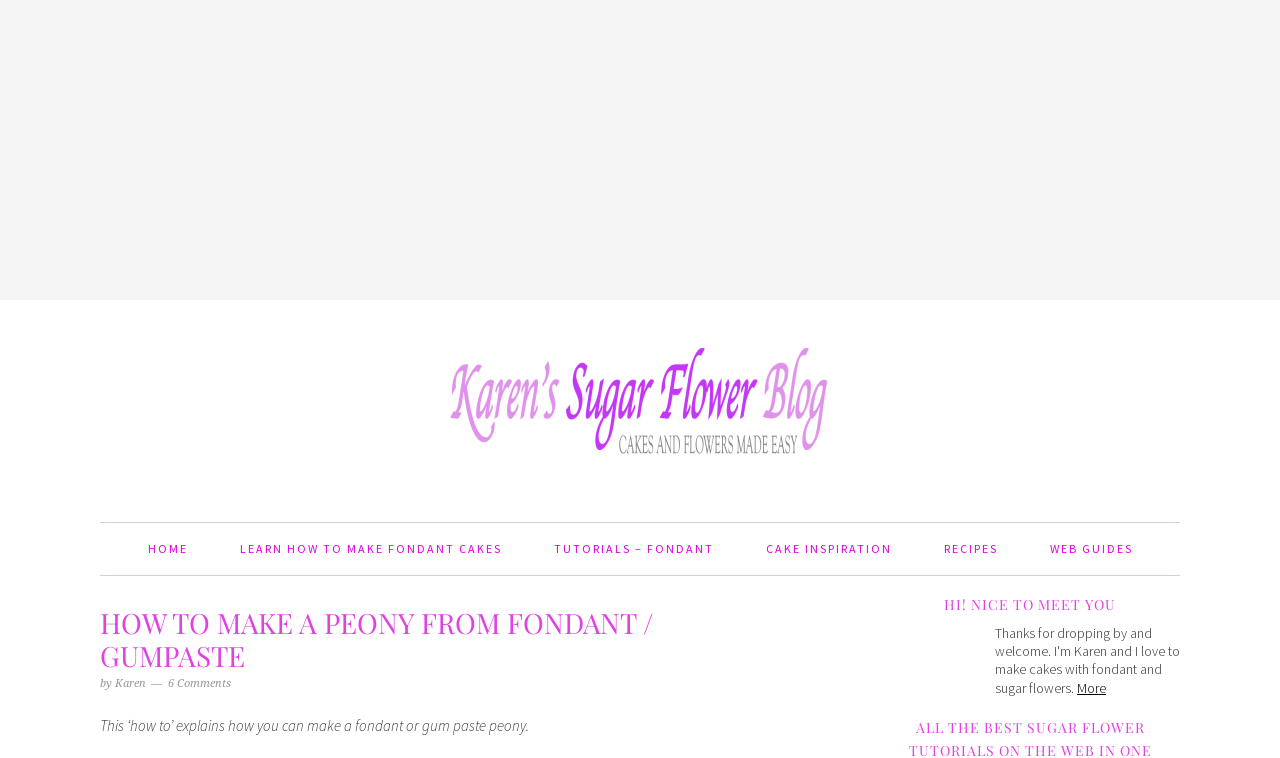Can you determine the bounding box coordinates of the area that needs to be clicked to fulfill the following instruction: "Click the 'Menu' button"?

None